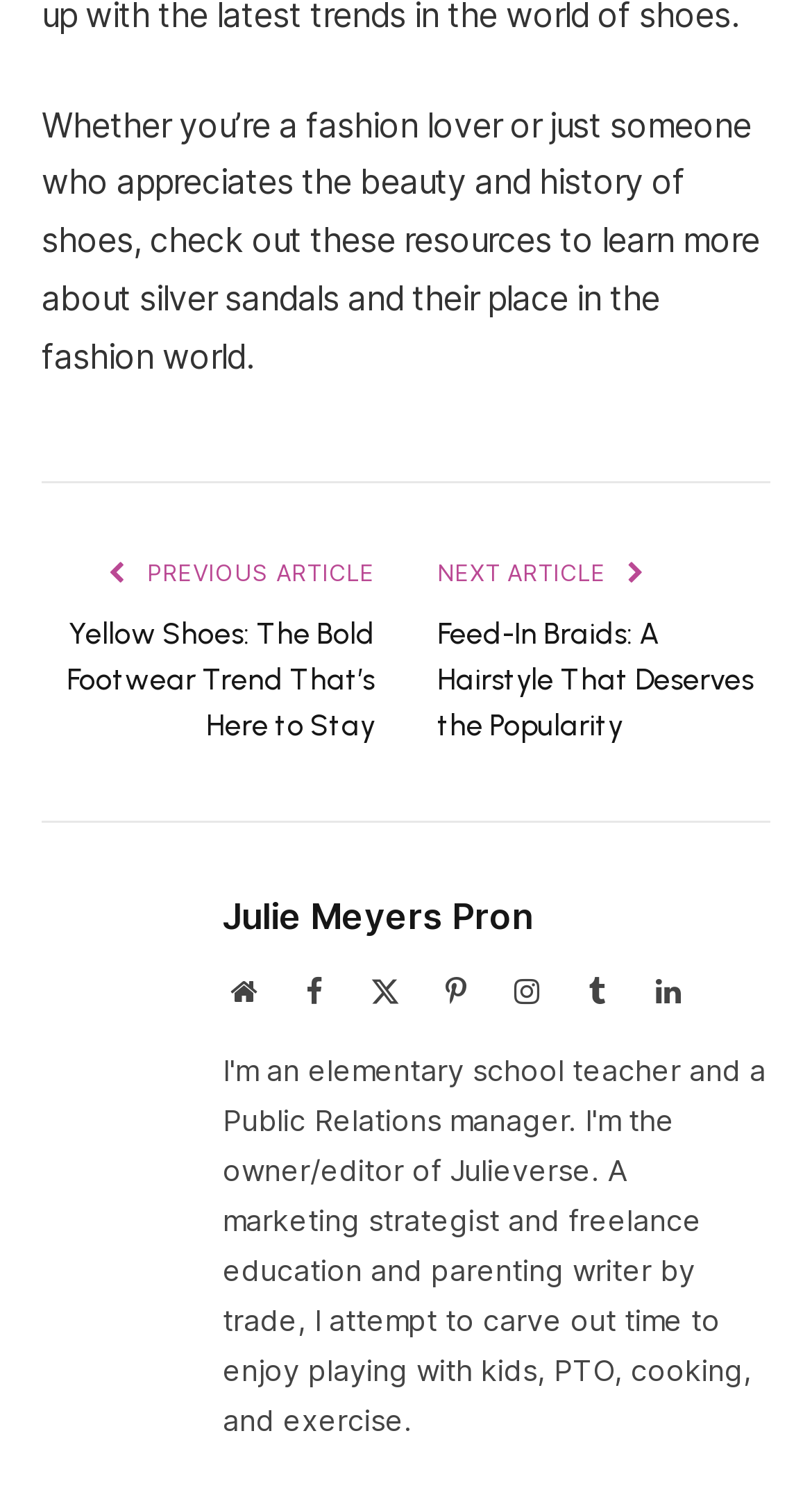Please identify the bounding box coordinates of the element's region that I should click in order to complete the following instruction: "Check out Instagram". The bounding box coordinates consist of four float numbers between 0 and 1, i.e., [left, top, right, bottom].

[0.623, 0.648, 0.674, 0.676]